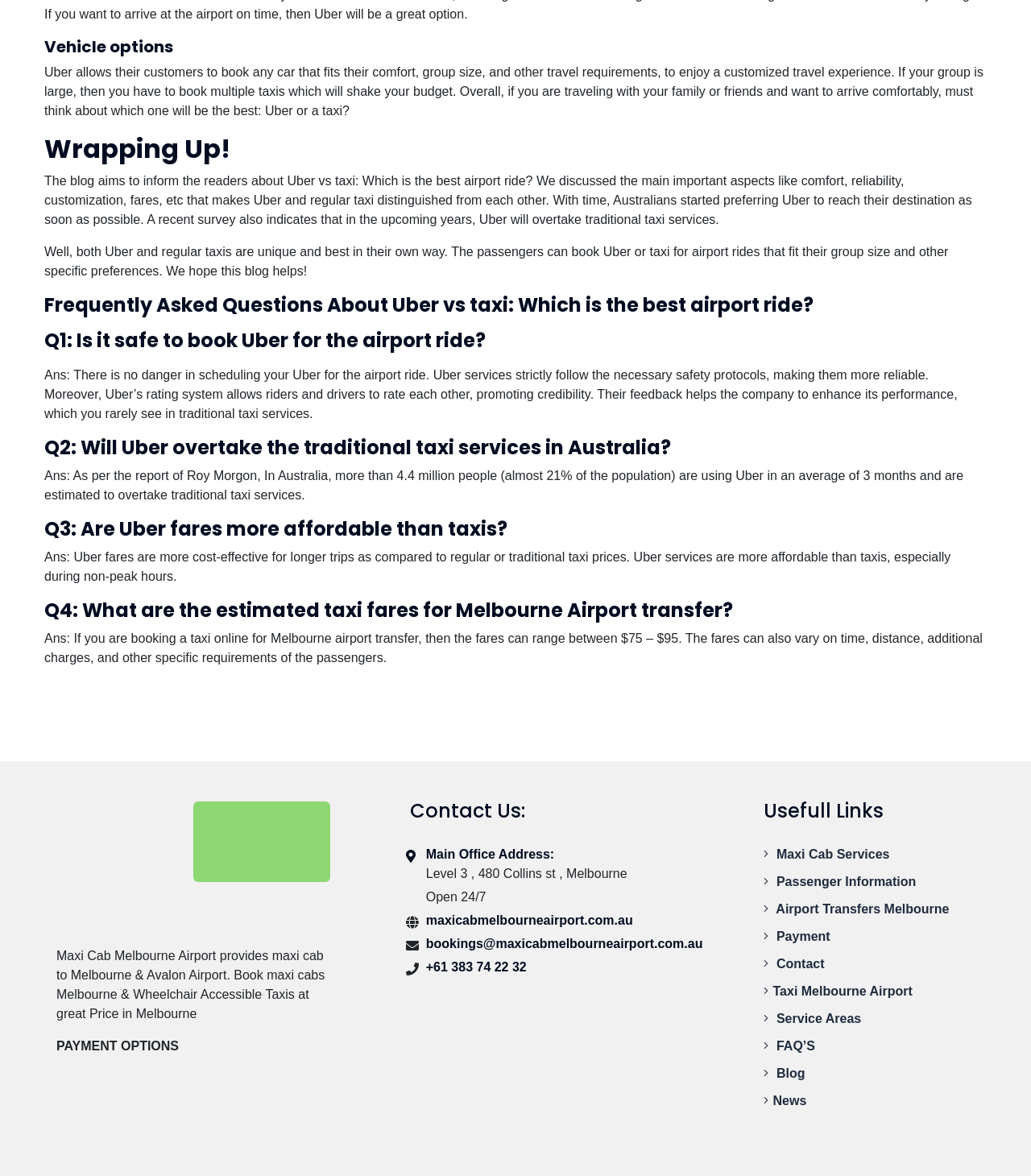Please mark the clickable region by giving the bounding box coordinates needed to complete this instruction: "Contact us through the 'bookings@maxicabmelbourneairport.com.au' email".

[0.413, 0.794, 0.682, 0.811]